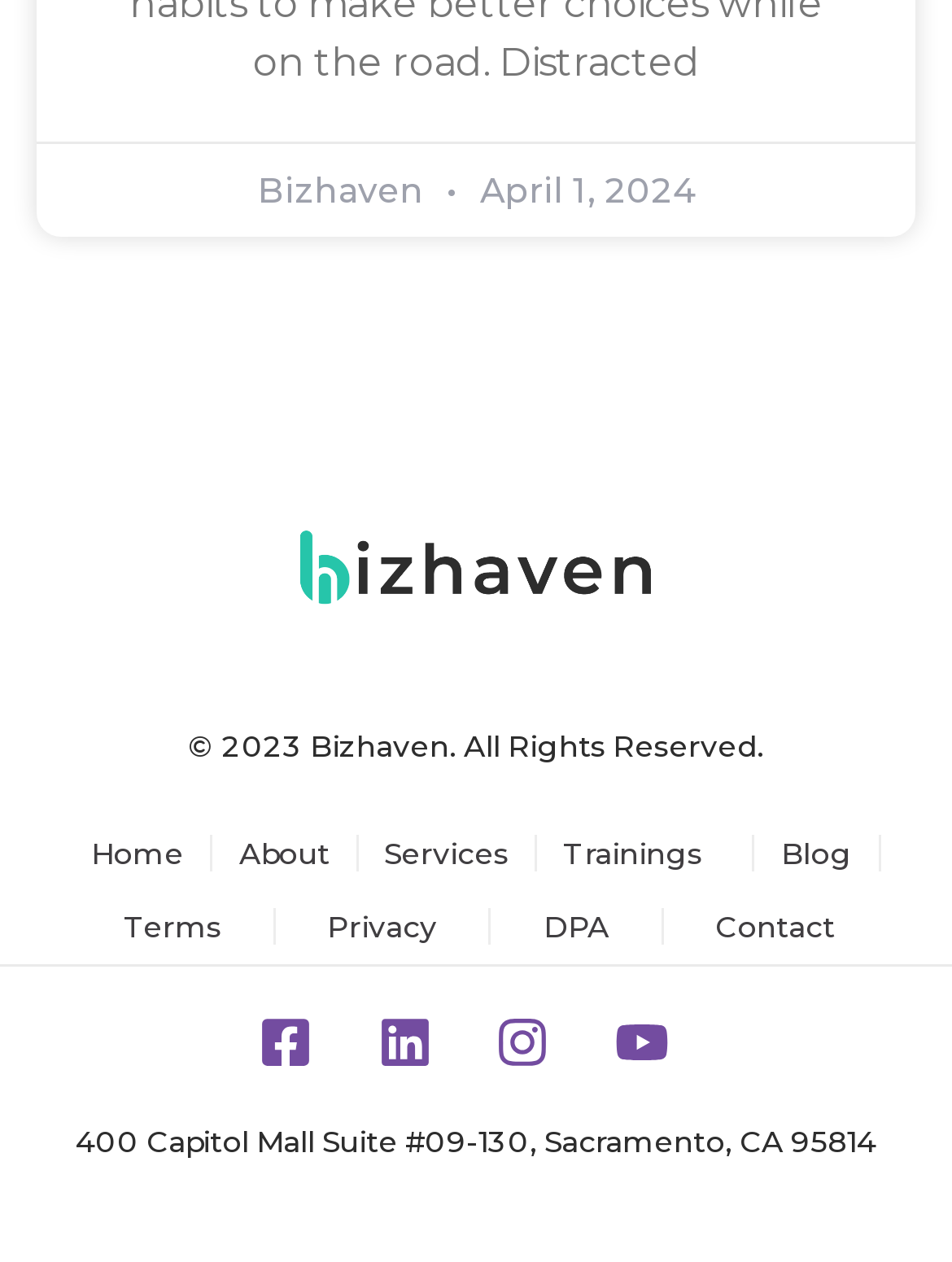Answer the question below in one word or phrase:
What is the date displayed on the webpage?

April 1, 2024